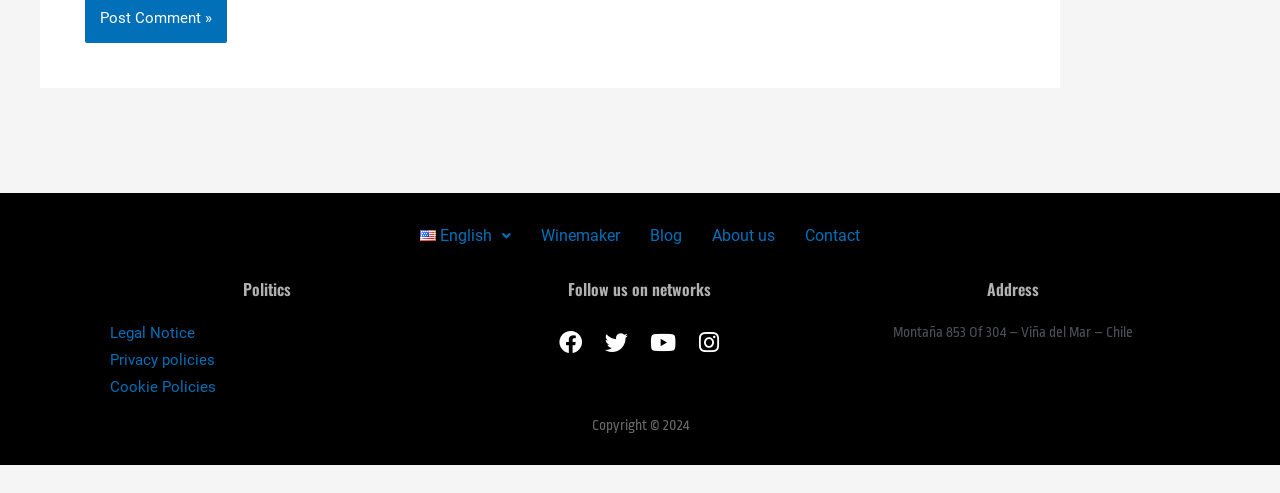What year is the copyright for?
Using the image, provide a detailed and thorough answer to the question.

The website's copyright is for the year 2024, as indicated by the 'Copyright © 2024' text at the bottom of the page.